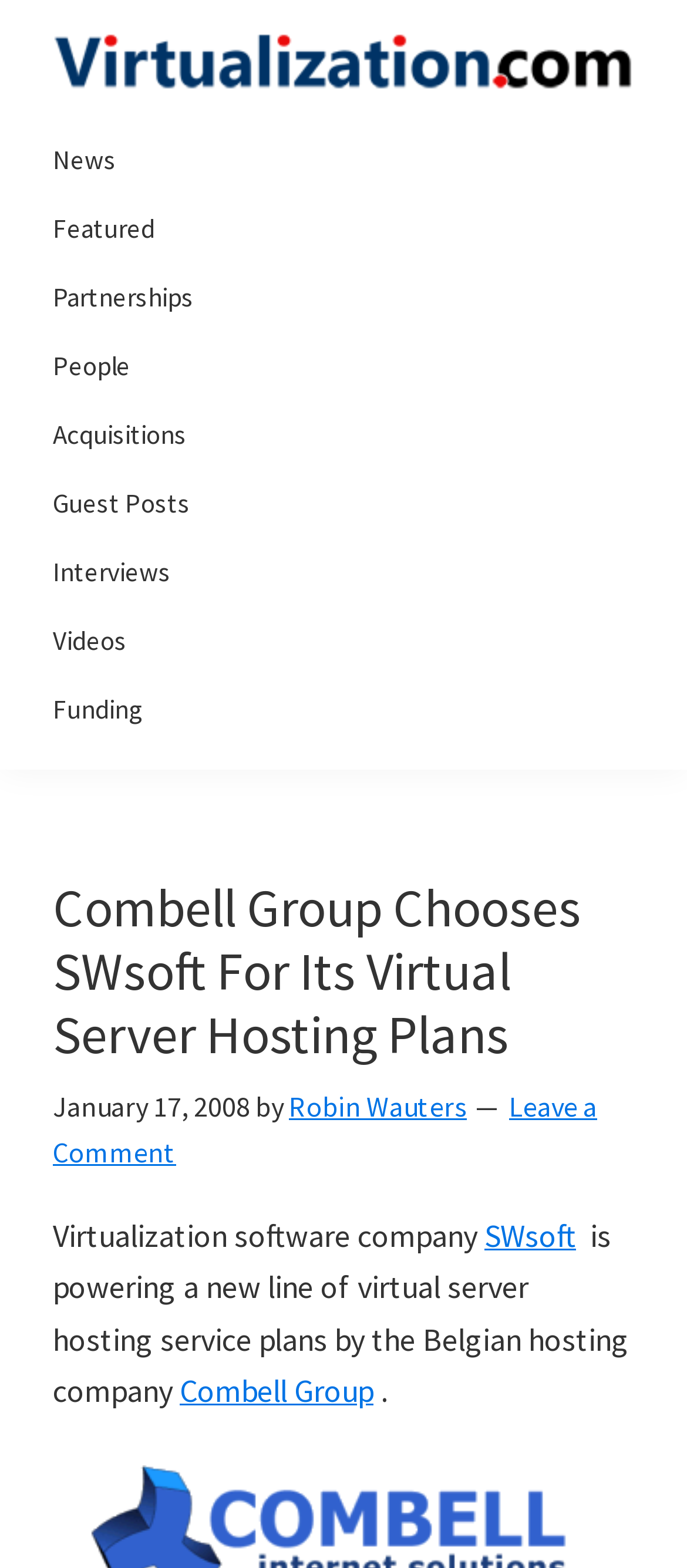Examine the image carefully and respond to the question with a detailed answer: 
What is the author of the news article?

I found the answer by looking at the text content of the webpage, specifically the sentence 'by Robin Wauters'. The author's name is mentioned as Robin Wauters.